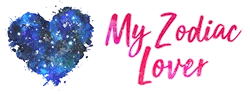Offer a detailed account of the various components present in the image.

The image features a vibrant, artistic logo for "My Zodiac Lover," showcasing a heart filled with a galaxy of stars in deep blues and purples. The logo's playful and colorful typography, rendered in a lively pink, contrasts beautifully with the celestial design, emphasizing themes of love and astrology. This logo reflects the essence of the website, which focuses on astrological insights and romantic guidance, inviting users to explore the connections between astrology and relationships.